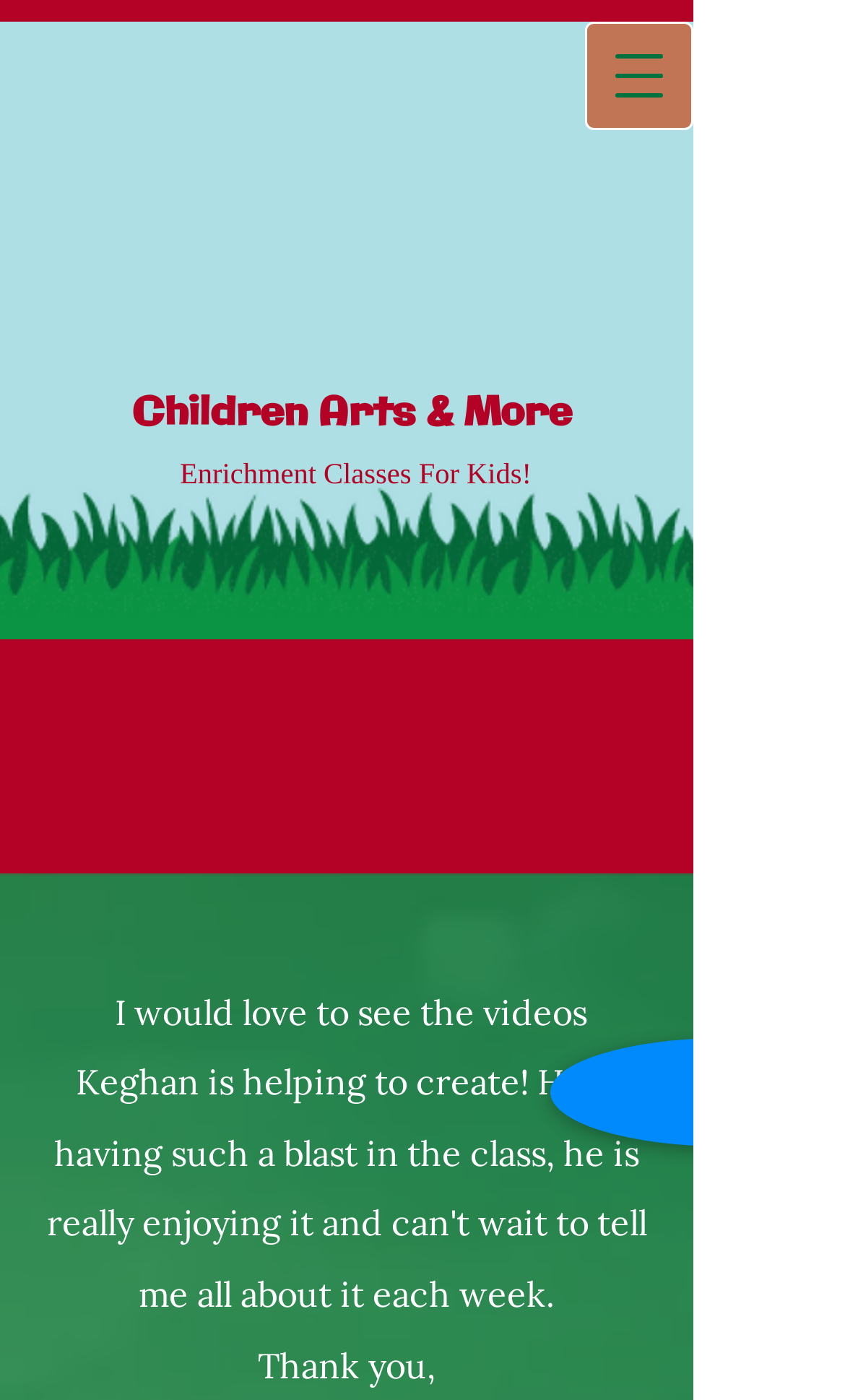Determine the heading of the webpage and extract its text content.

Children Ar​ts & Mo​re